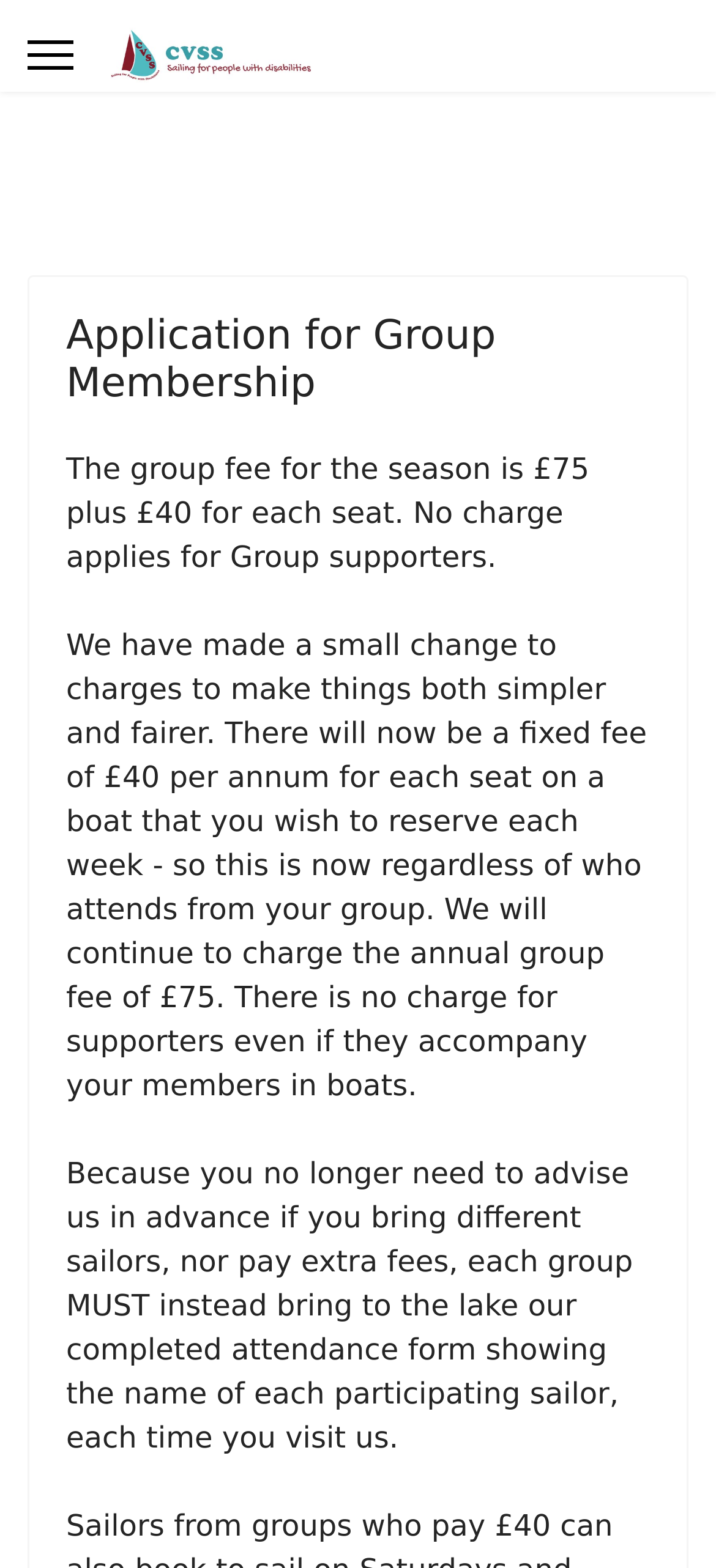Identify the bounding box coordinates for the UI element described as follows: "Application for Group Membership". Ensure the coordinates are four float numbers between 0 and 1, formatted as [left, top, right, bottom].

[0.092, 0.2, 0.693, 0.26]